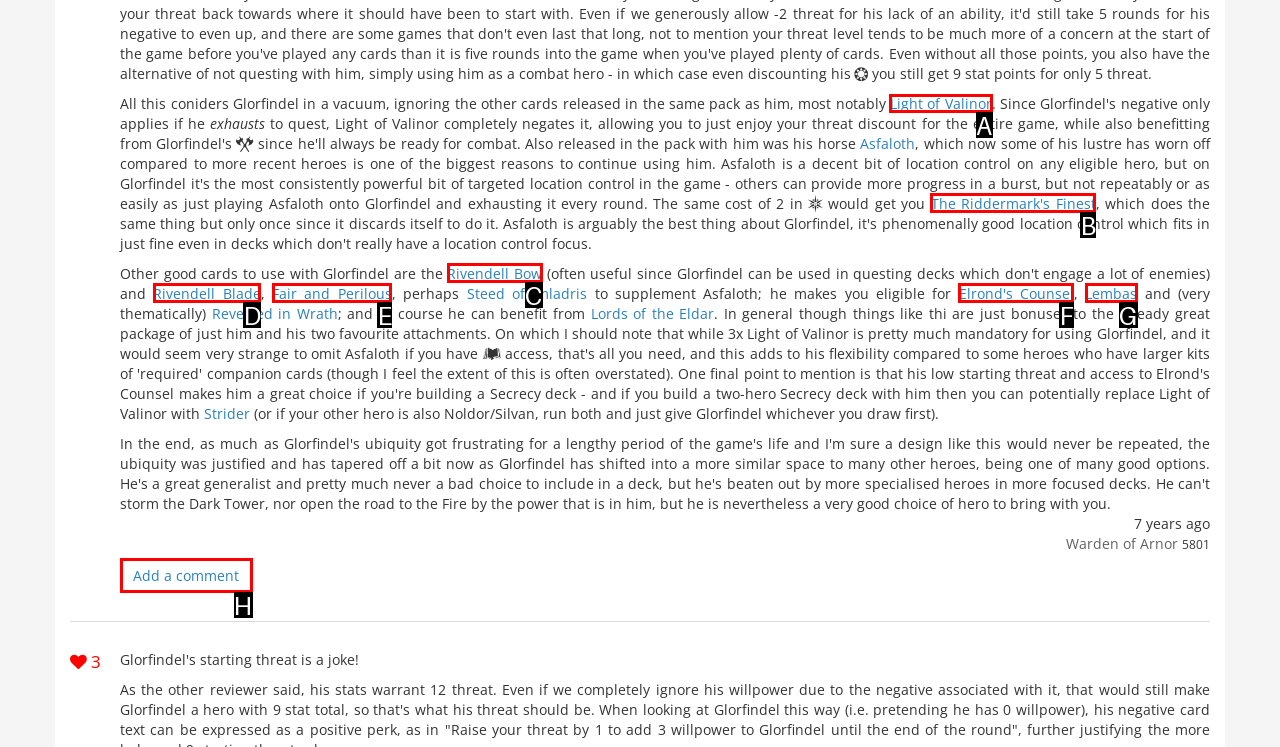Which option should I select to accomplish the task: Click on the link 'Light of Valinor'? Respond with the corresponding letter from the given choices.

A